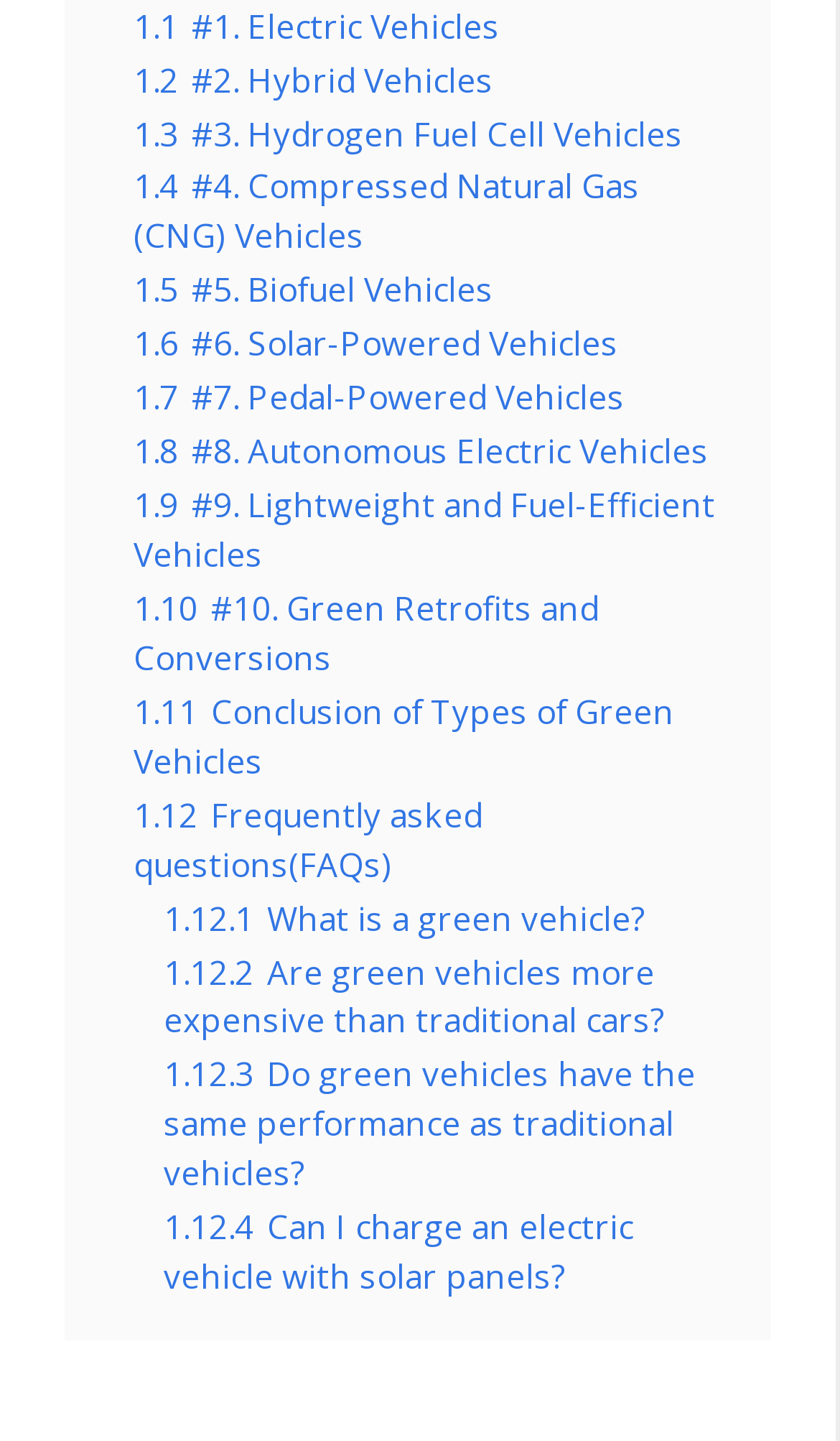Highlight the bounding box of the UI element that corresponds to this description: "walile".

None